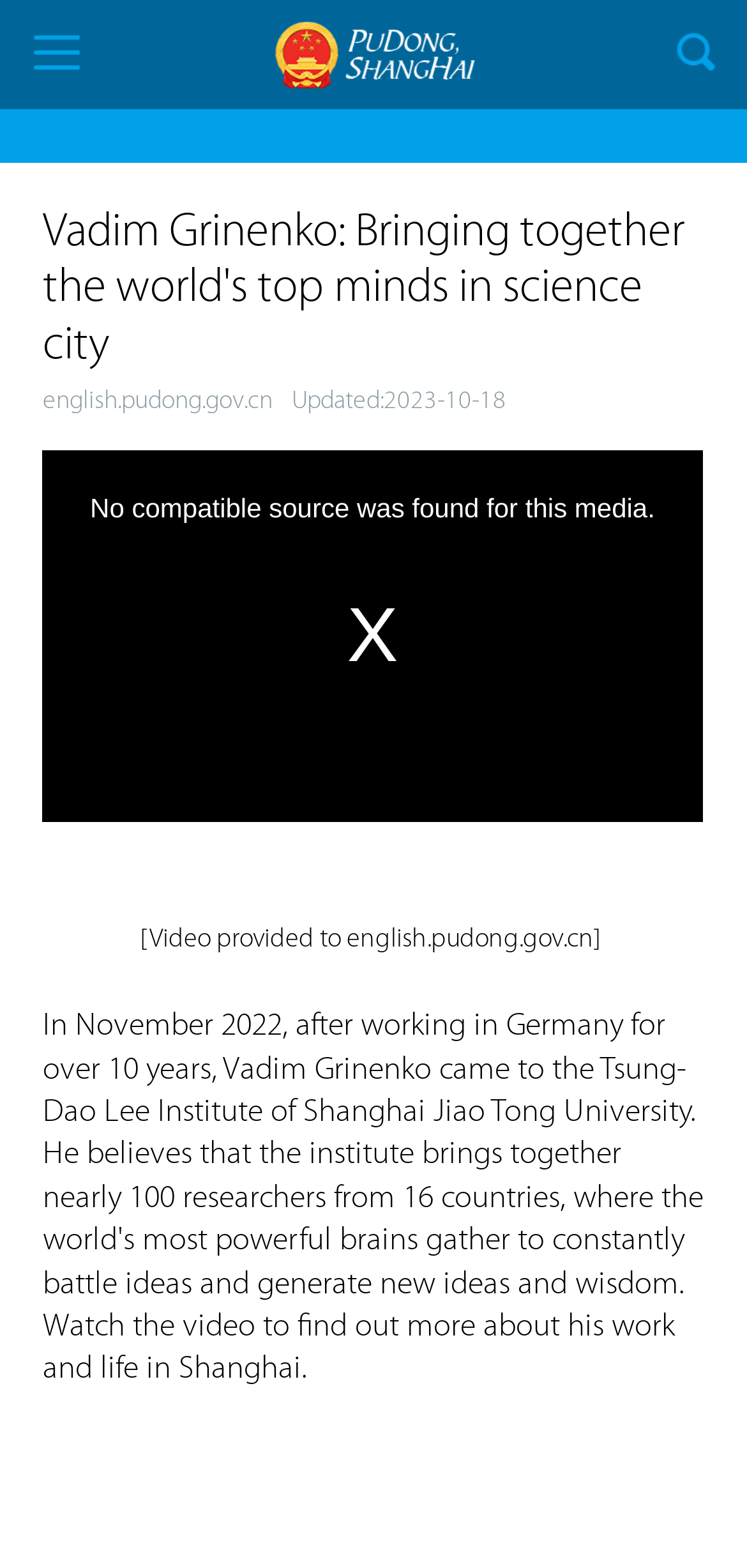What type of content is embedded on this webpage?
Offer a detailed and full explanation in response to the question.

The webpage has an iframe element that suggests an embedded video, and there is also a static text element that mentions '[Video provided to english.pudong.gov.cn]', which further confirms the presence of a video.